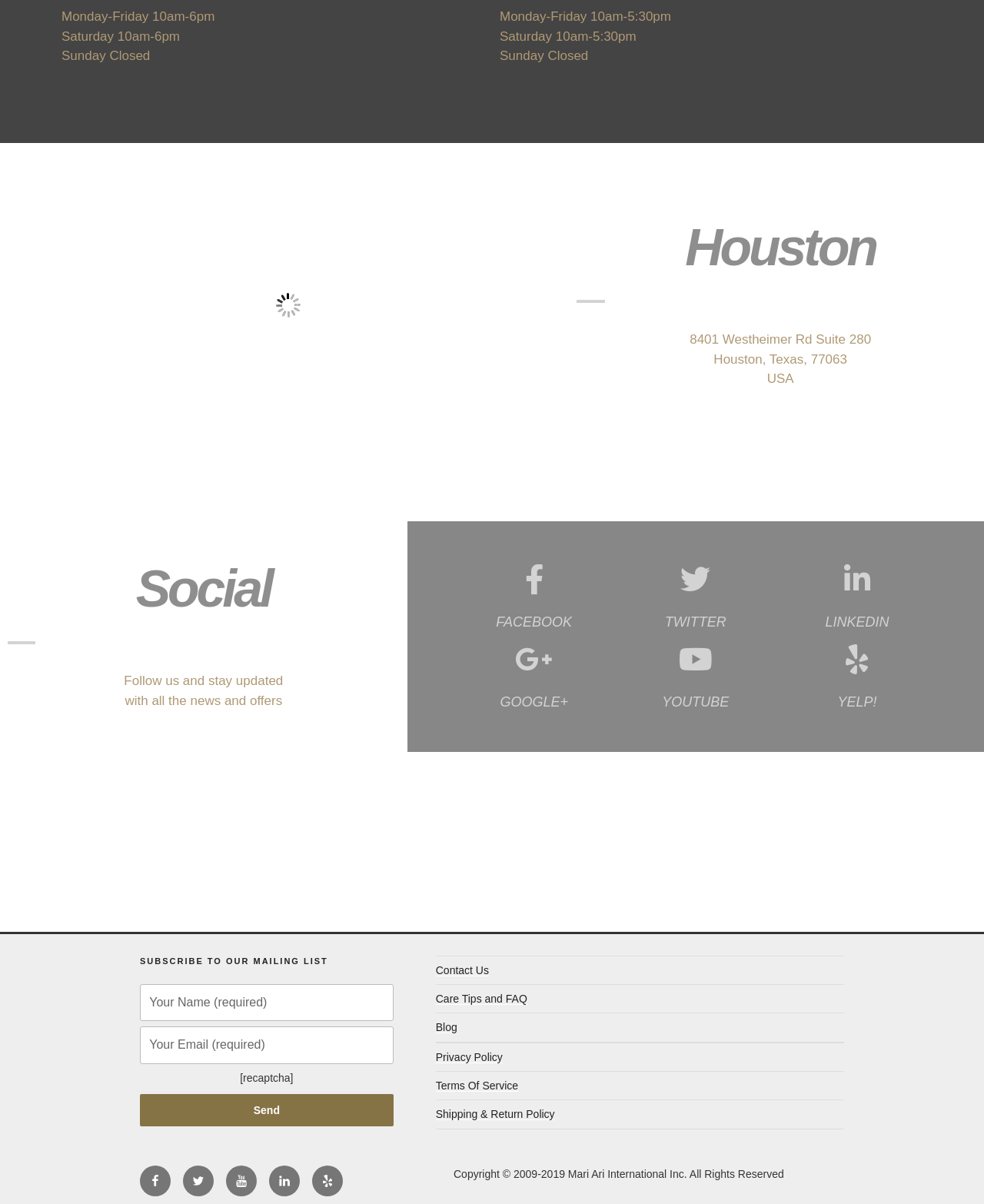Specify the bounding box coordinates of the element's area that should be clicked to execute the given instruction: "Follow us on Facebook". The coordinates should be four float numbers between 0 and 1, i.e., [left, top, right, bottom].

[0.528, 0.468, 0.558, 0.493]